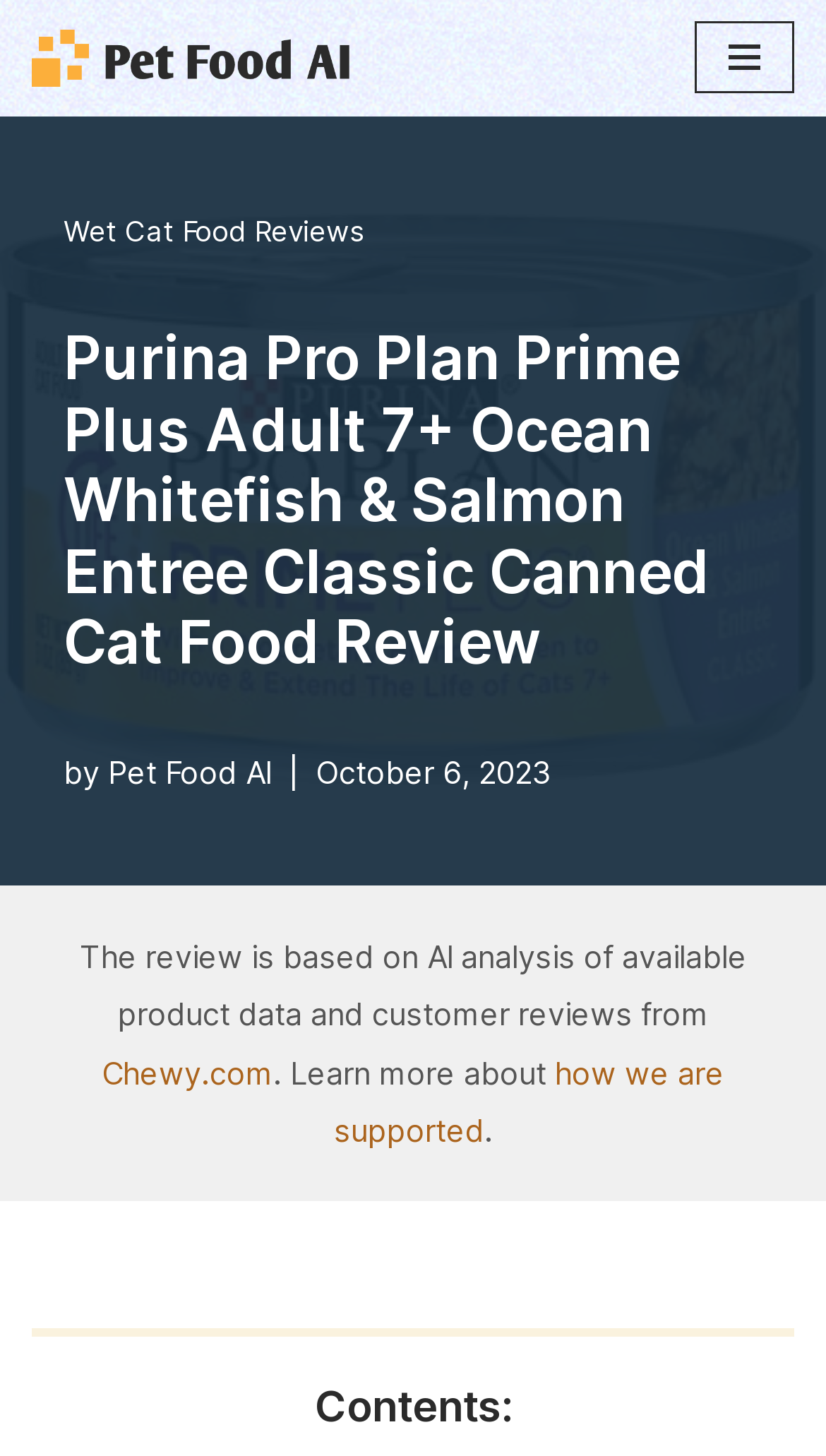Respond with a single word or phrase to the following question: Who provides the review?

Pet Food AI